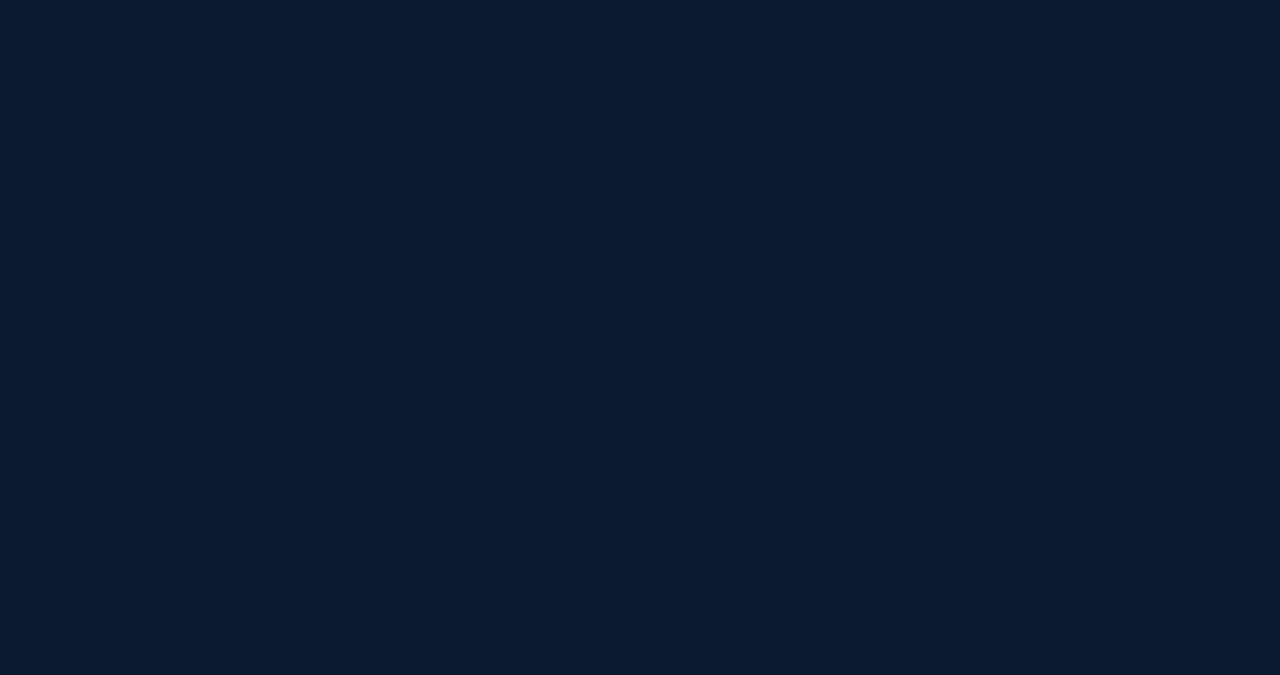Given the element description "alt="Health Advocate Blog"", identify the bounding box of the corresponding UI element.

None